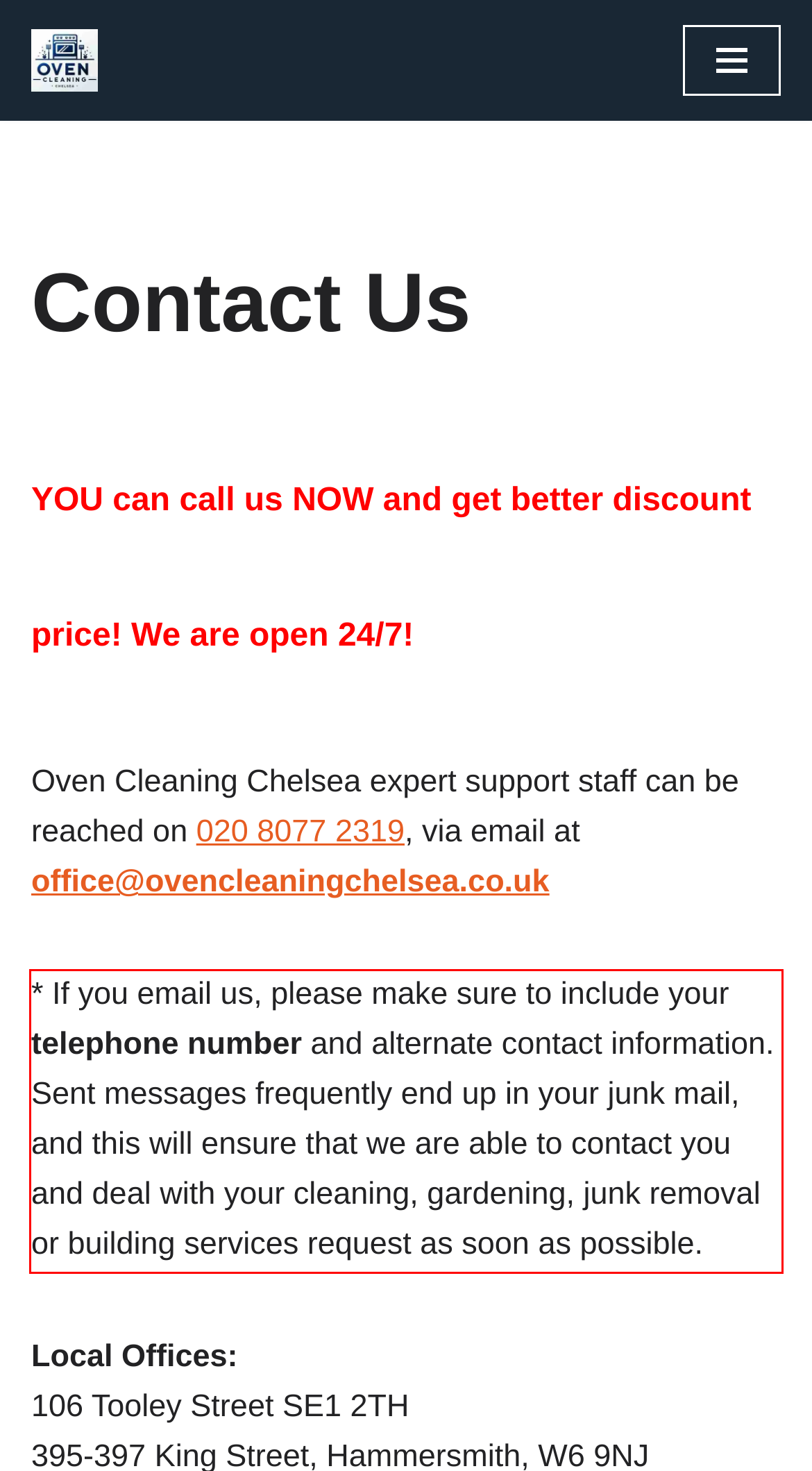Analyze the red bounding box in the provided webpage screenshot and generate the text content contained within.

* If you email us, please make sure to include your telephone number and alternate contact information. Sent messages frequently end up in your junk mail, and this will ensure that we are able to contact you and deal with your cleaning, gardening, junk removal or building services request as soon as possible.